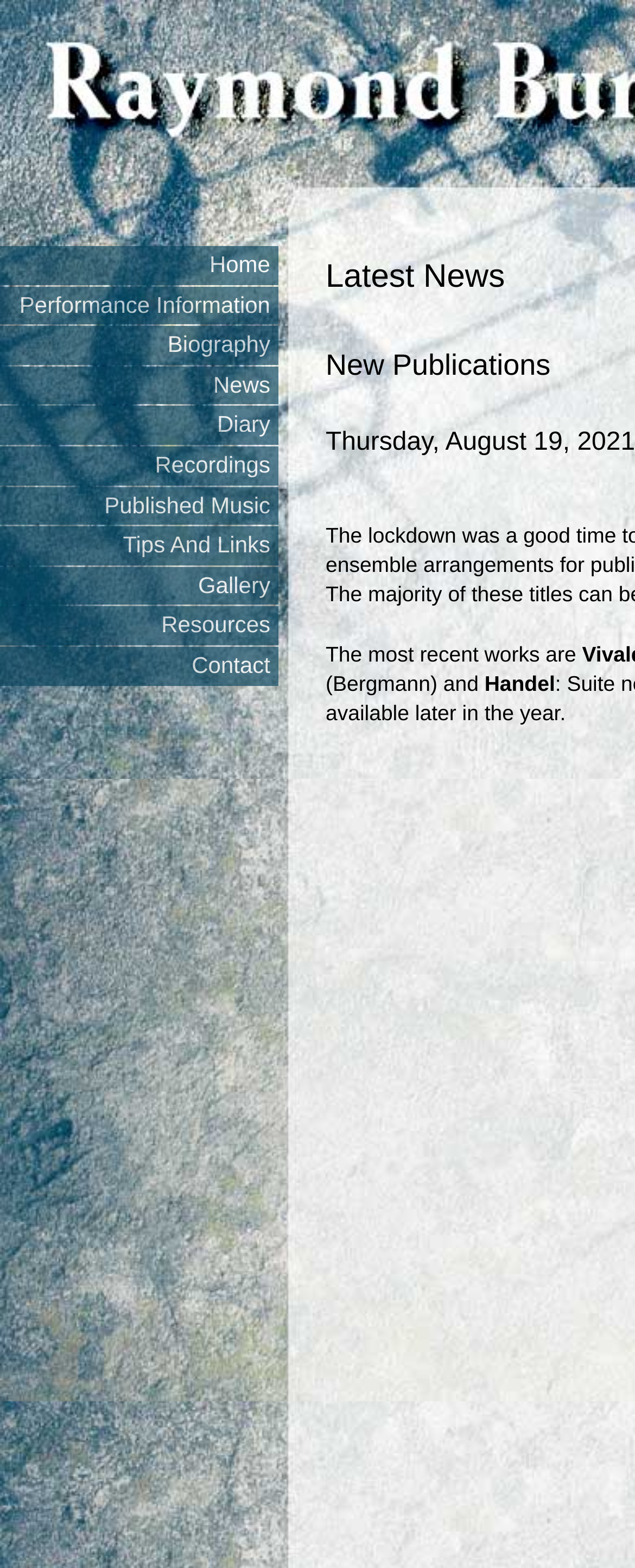Can you specify the bounding box coordinates for the region that should be clicked to fulfill this instruction: "go to home page".

[0.0, 0.157, 0.438, 0.181]